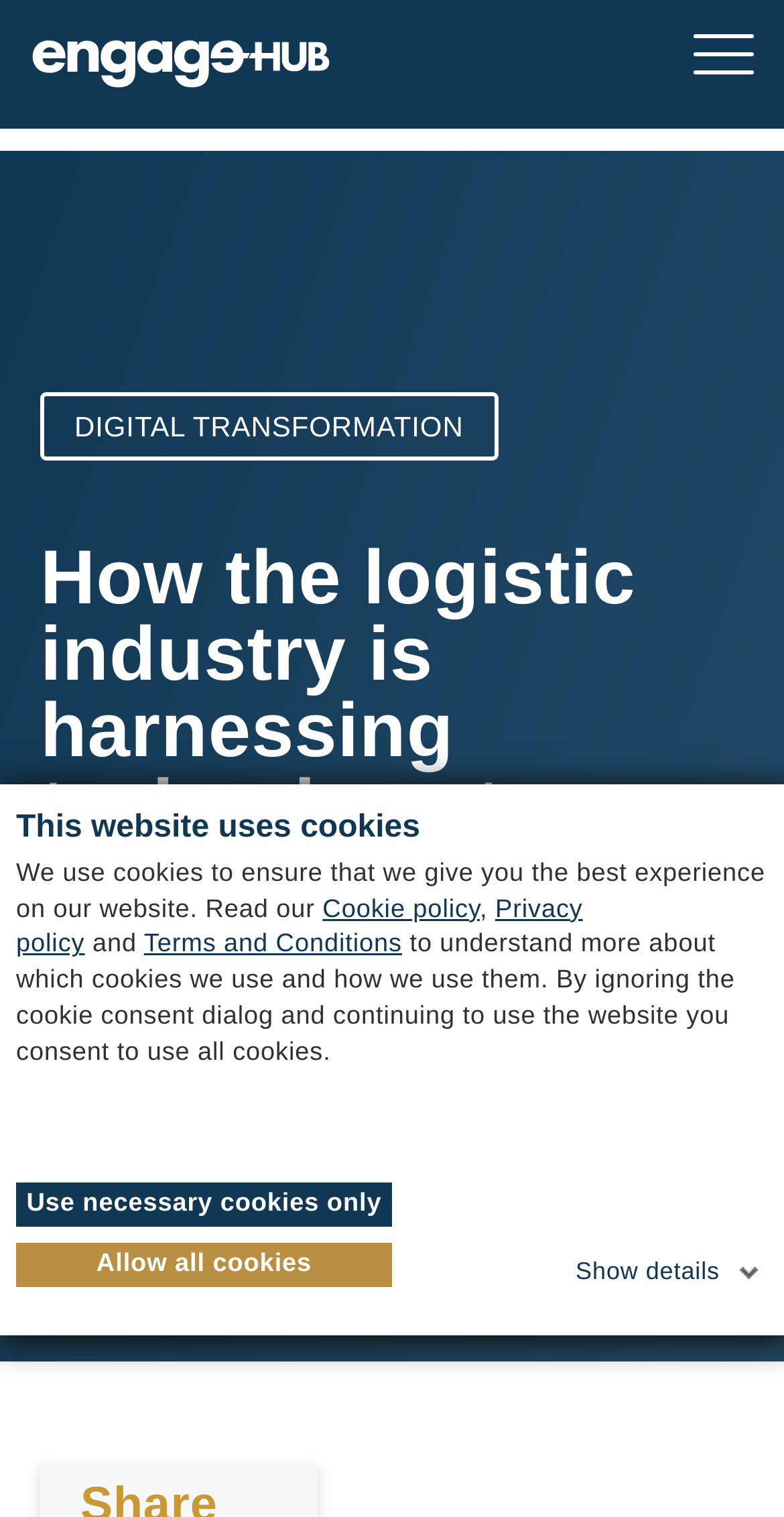Please determine the bounding box coordinates of the section I need to click to accomplish this instruction: "Click the link to show details".

[0.734, 0.819, 0.979, 0.848]